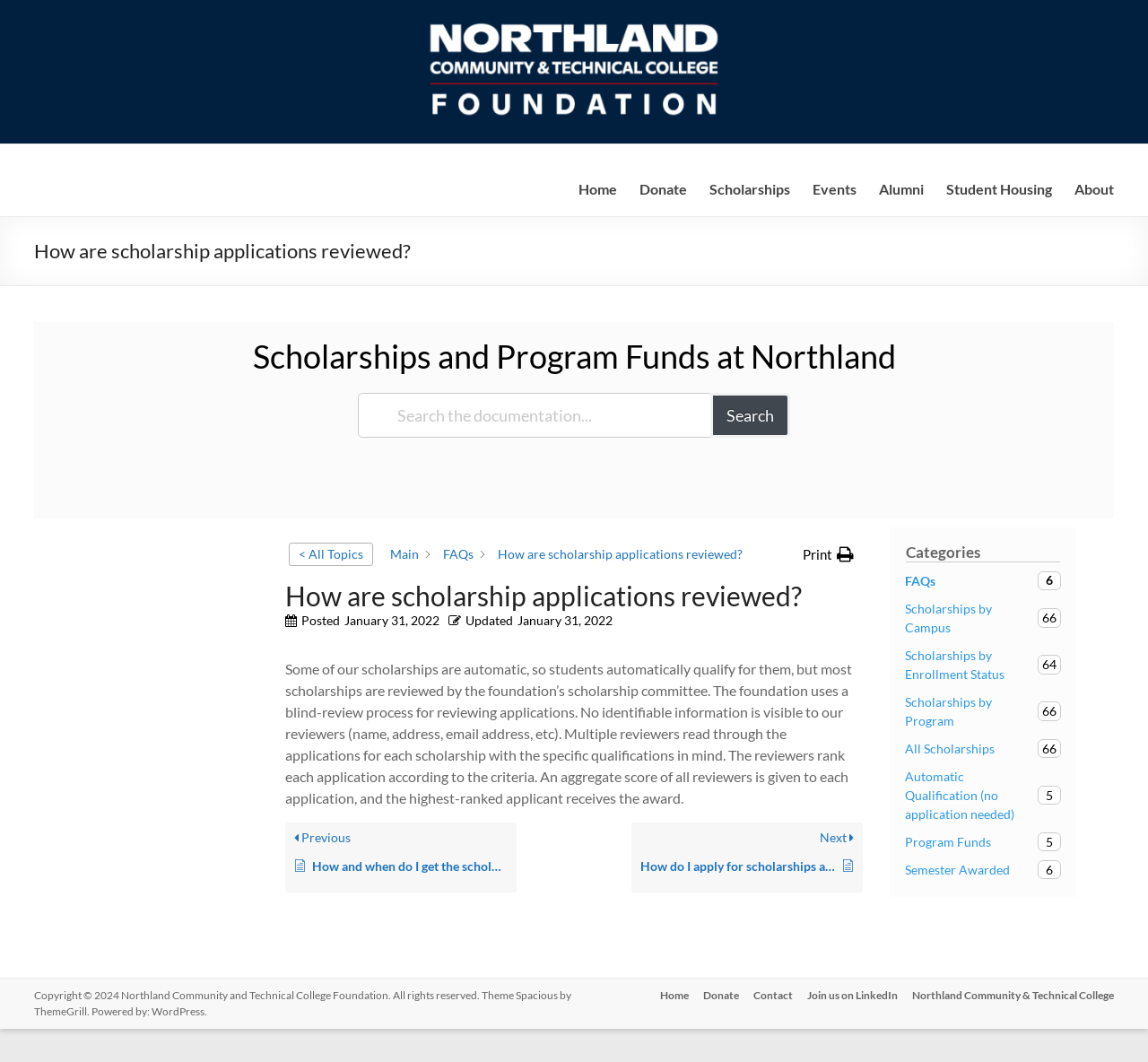How many links are there in the breadcrumb navigation?
Look at the image and provide a short answer using one word or a phrase.

3